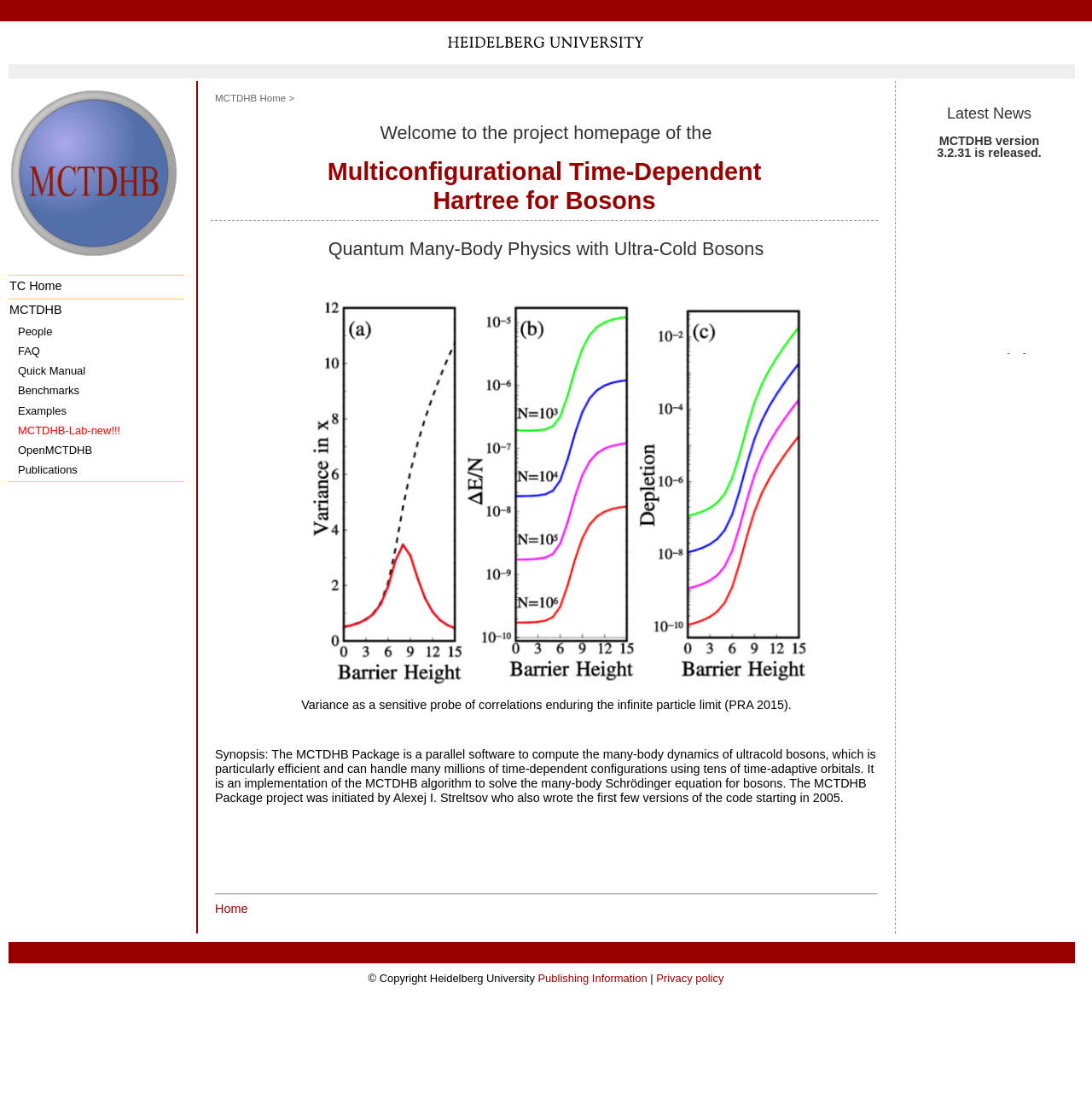Determine the bounding box coordinates for the HTML element mentioned in the following description: "MCTDHB-Lab is available !!!". The coordinates should be a list of four floats ranging from 0 to 1, represented as [left, top, right, bottom].

[0.863, 0.358, 0.948, 0.382]